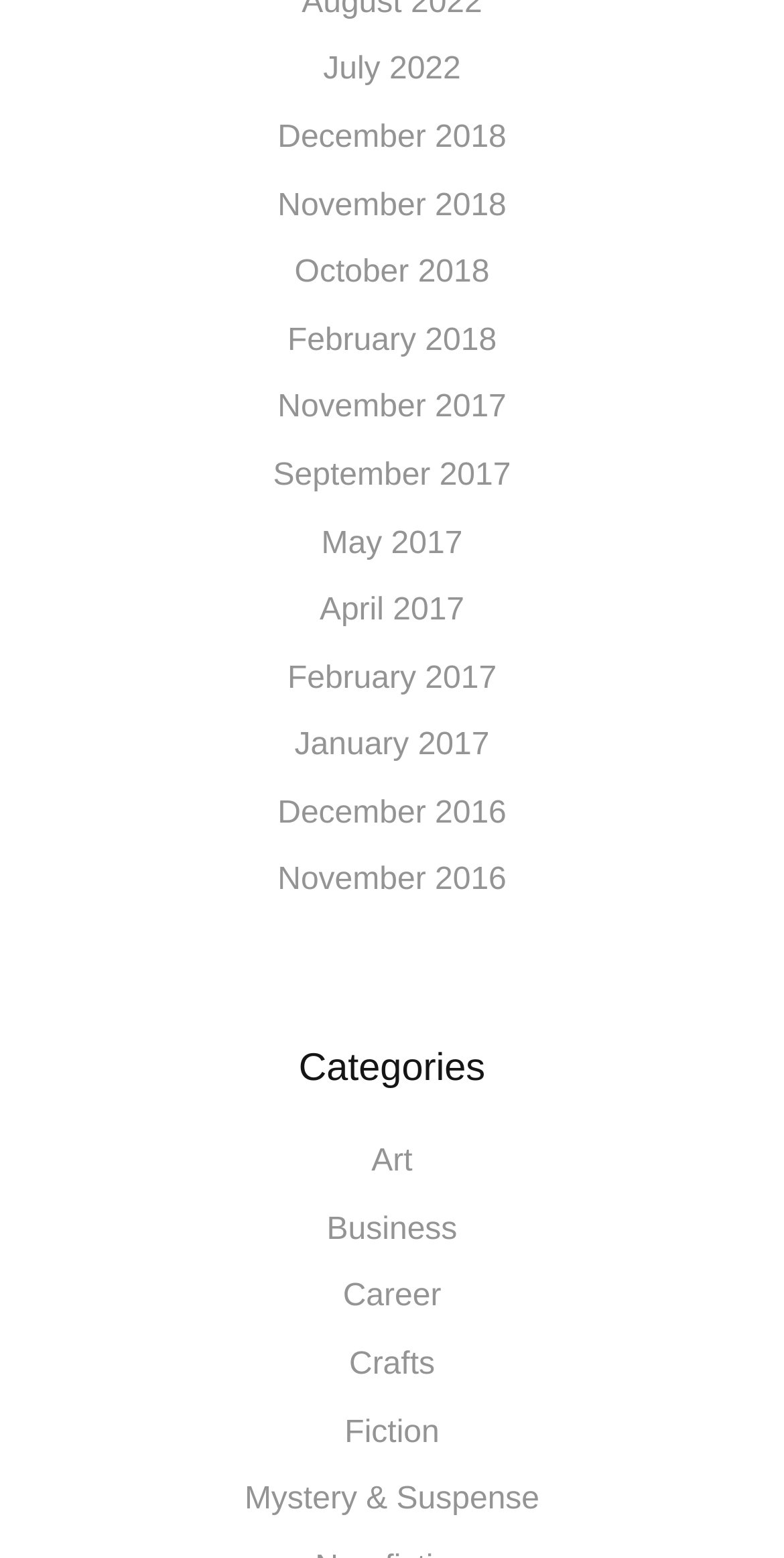Provide the bounding box coordinates of the HTML element described by the text: "Mystery & Suspense". The coordinates should be in the format [left, top, right, bottom] with values between 0 and 1.

[0.312, 0.952, 0.688, 0.973]